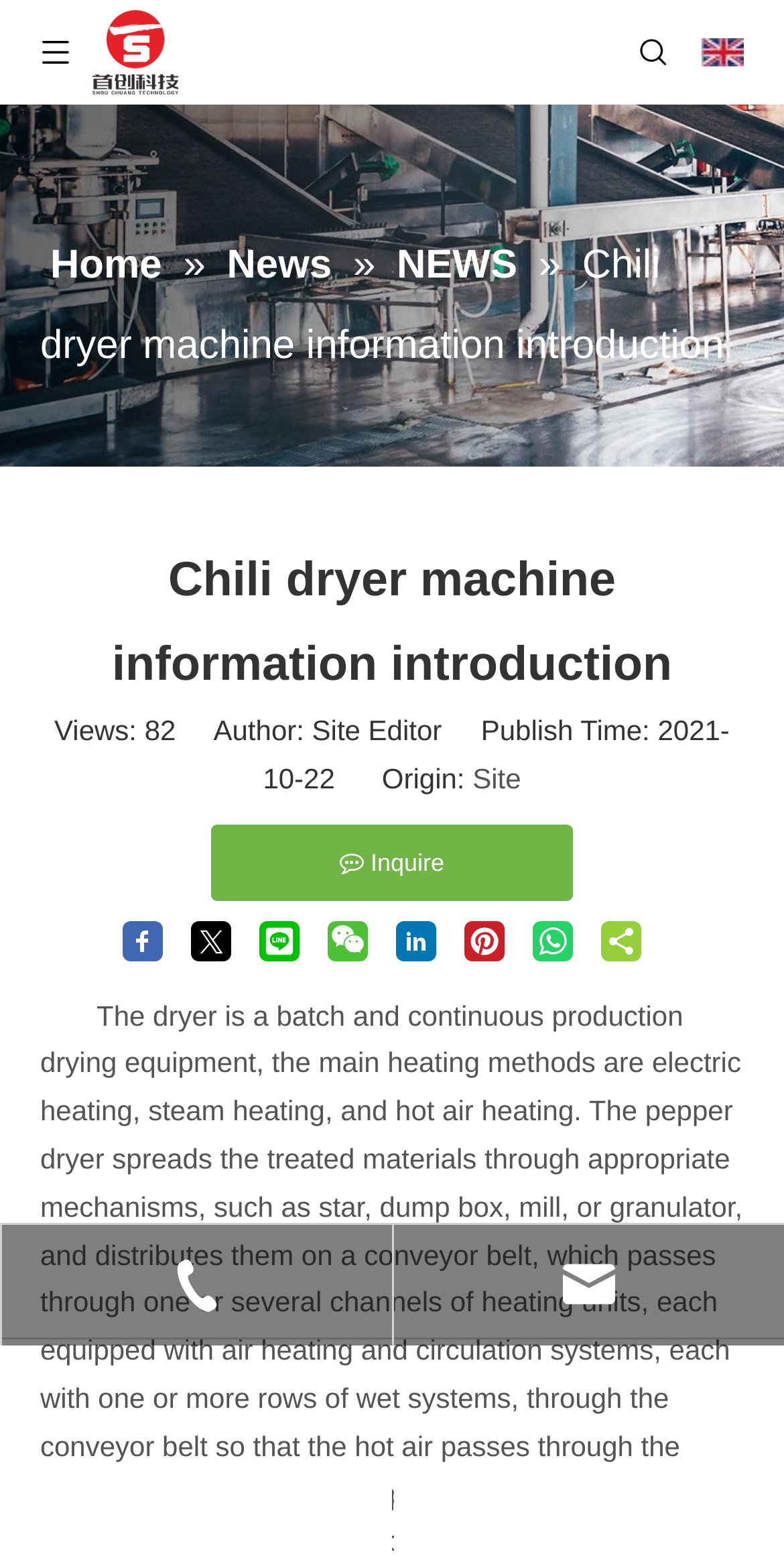Please answer the following question as detailed as possible based on the image: 
What is the publish date of this article?

I found the publish date by reading the text 'Publish Time: 2021-10-22' which is located below the article title.